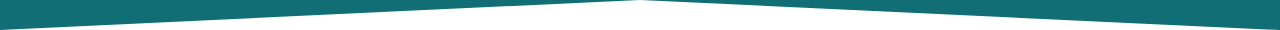Depict the image with a detailed narrative.

The image features a stylized graphic, resembling an upwards-pointing arrowhead, designed with a teal color. This element is likely used as part of the visual identity associated with QuickBooks Online Tips and Tricks, enhancing the overall theme of the webpage. The design complements the section dedicated to providing useful shortcuts for QuickBooks, further emphasizing the guidance and efficiency this resource aims to offer to users. This minimalist graphic serves to attract attention while facilitating navigation and understanding within the context of financial management and software use.